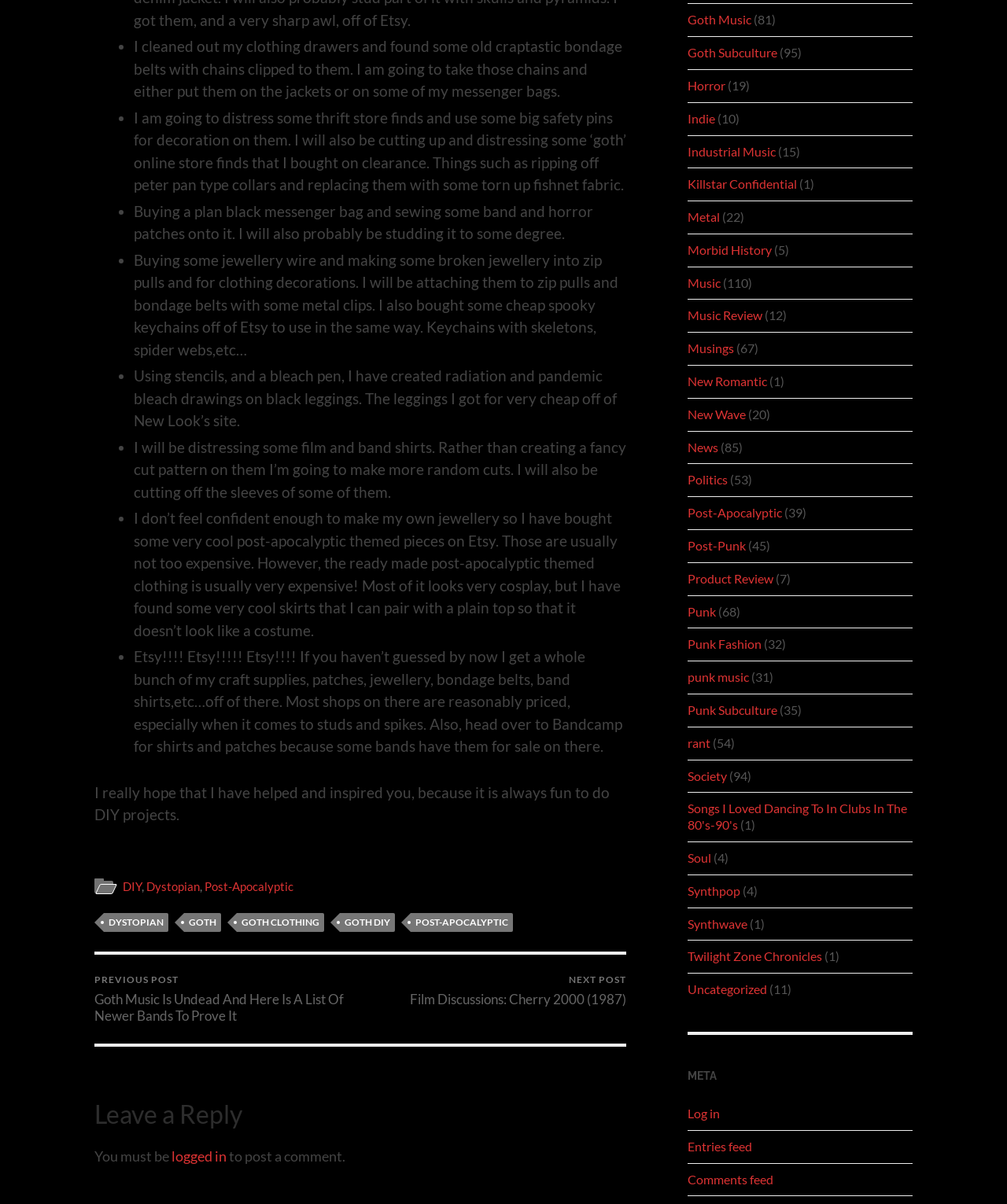Locate the bounding box coordinates of the element I should click to achieve the following instruction: "Click on the 'Leave a Reply' button".

[0.094, 0.914, 0.622, 0.938]